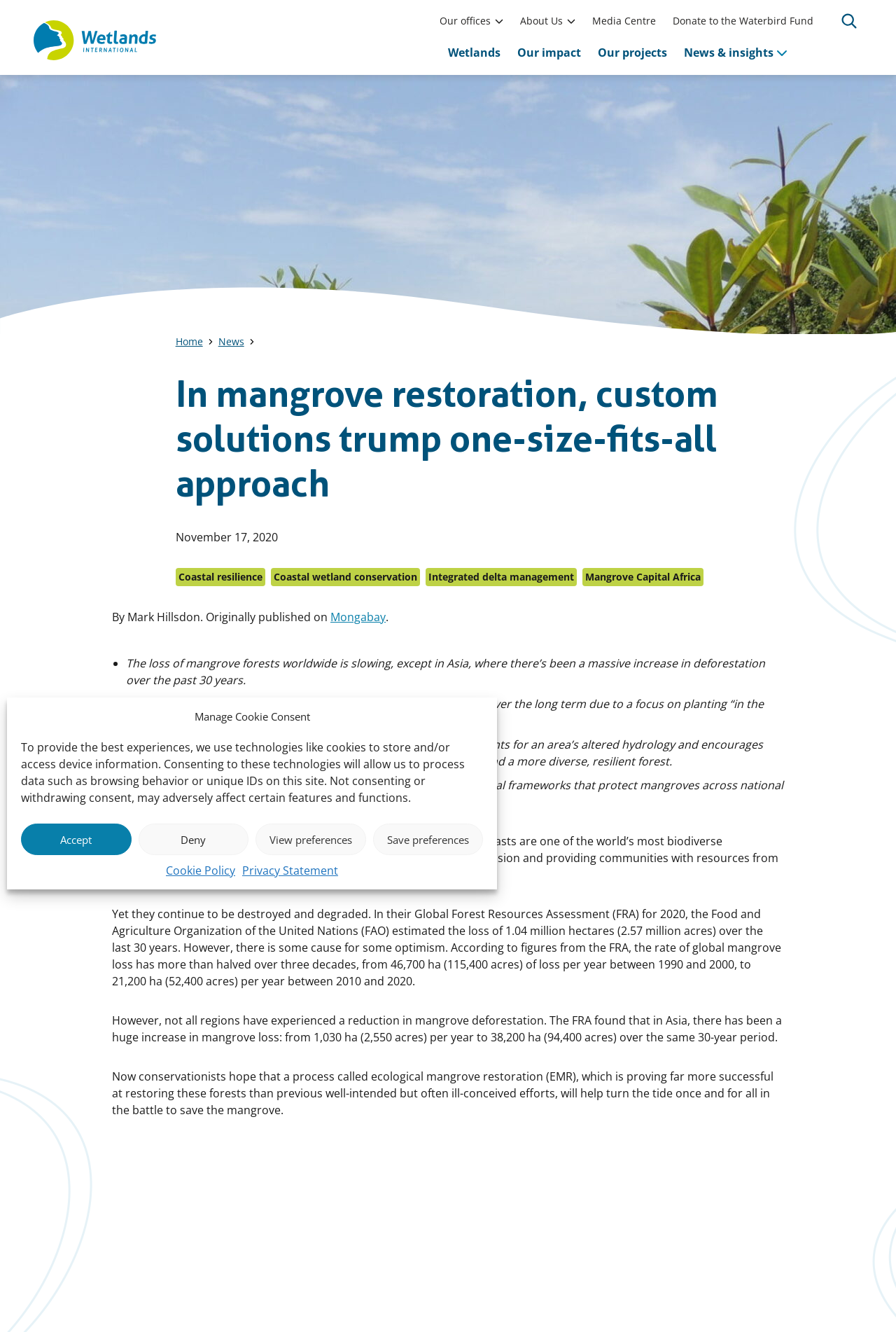Please identify the bounding box coordinates of the area I need to click to accomplish the following instruction: "View the Cookie Policy".

[0.185, 0.647, 0.262, 0.66]